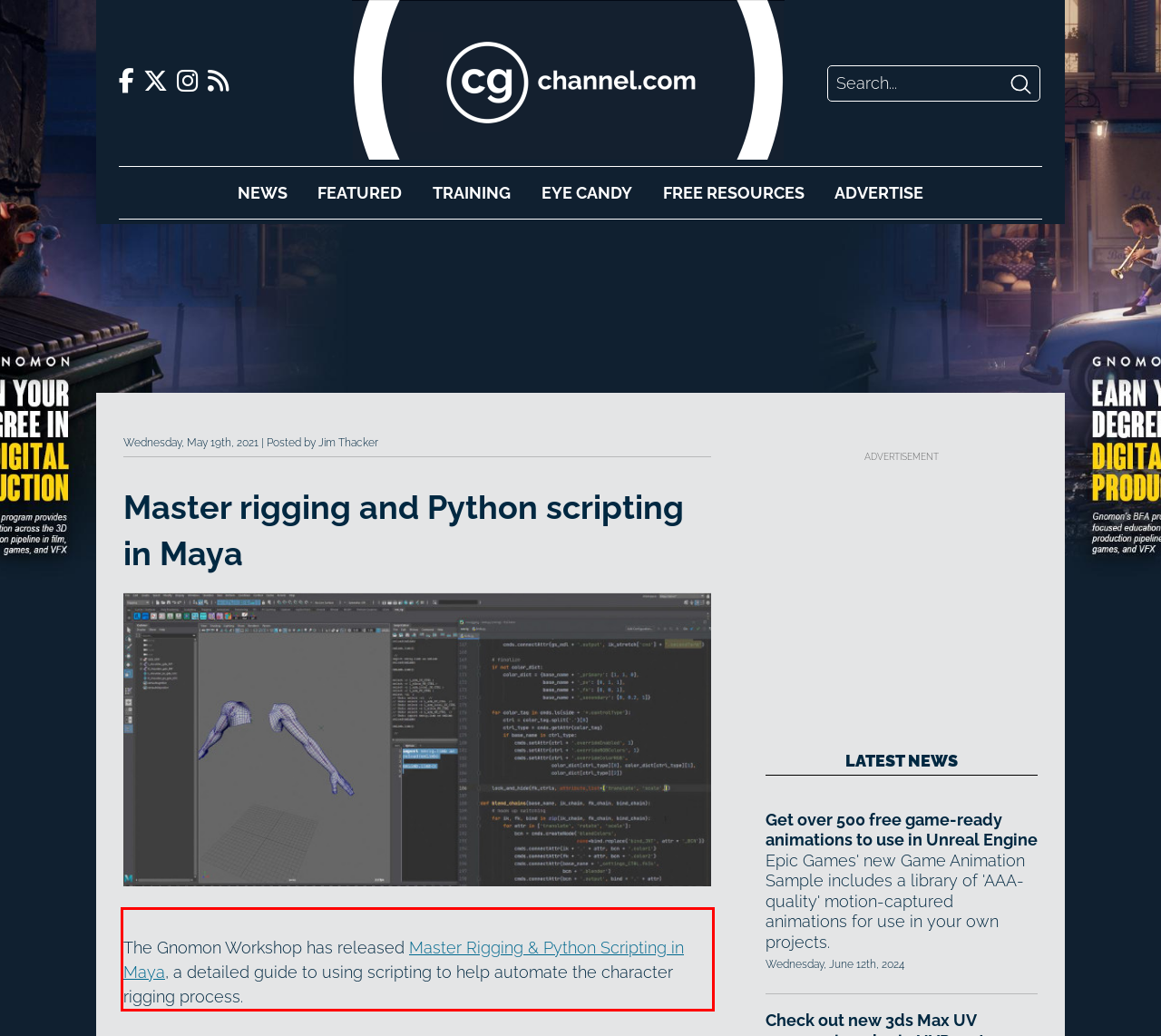Using the webpage screenshot, recognize and capture the text within the red bounding box.

The Gnomon Workshop has released Master Rigging & Python Scripting in Maya, a detailed guide to using scripting to help automate the character rigging process.